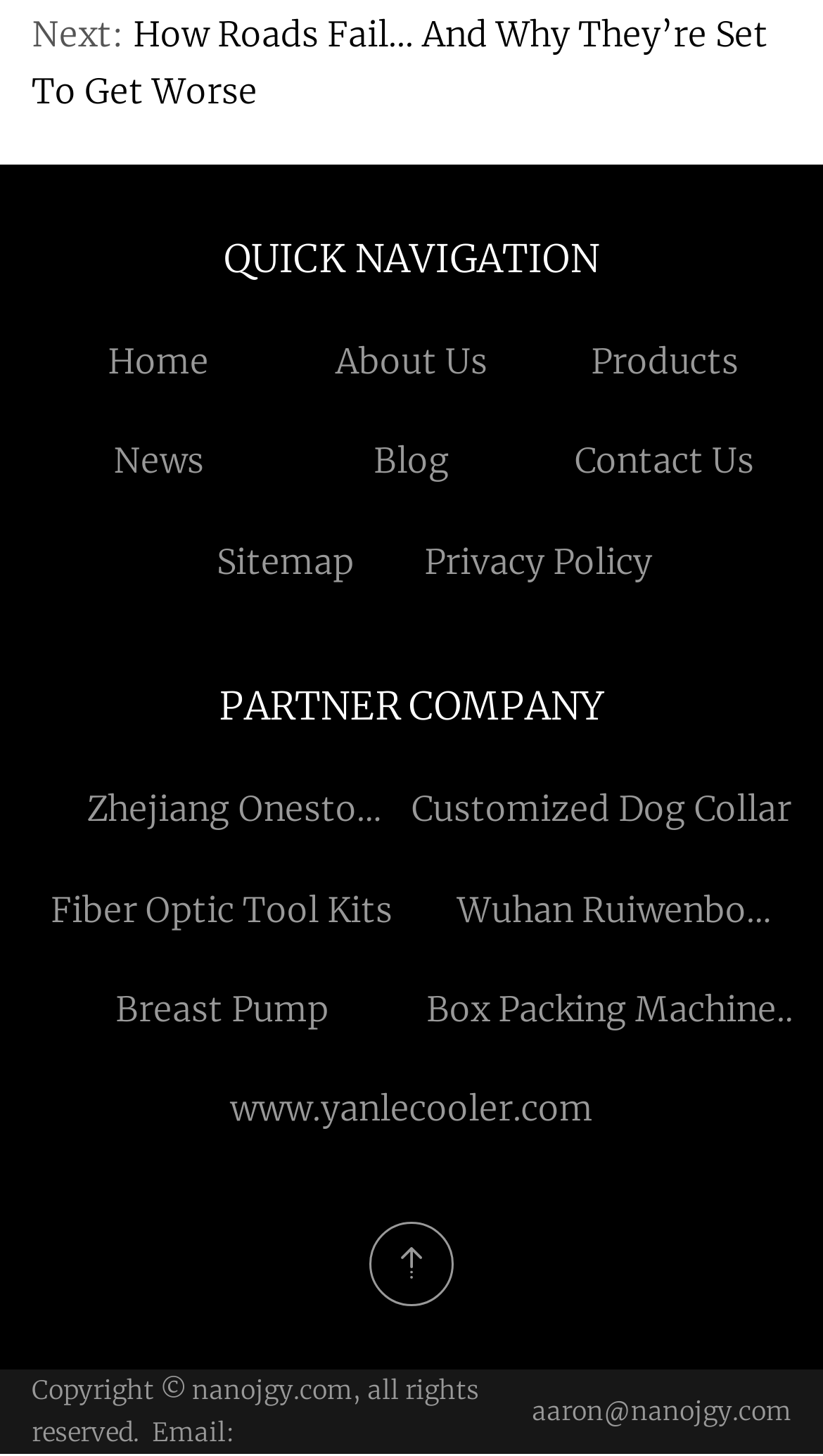Locate the bounding box coordinates of the area you need to click to fulfill this instruction: 'learn about Business Security'. The coordinates must be in the form of four float numbers ranging from 0 to 1: [left, top, right, bottom].

None